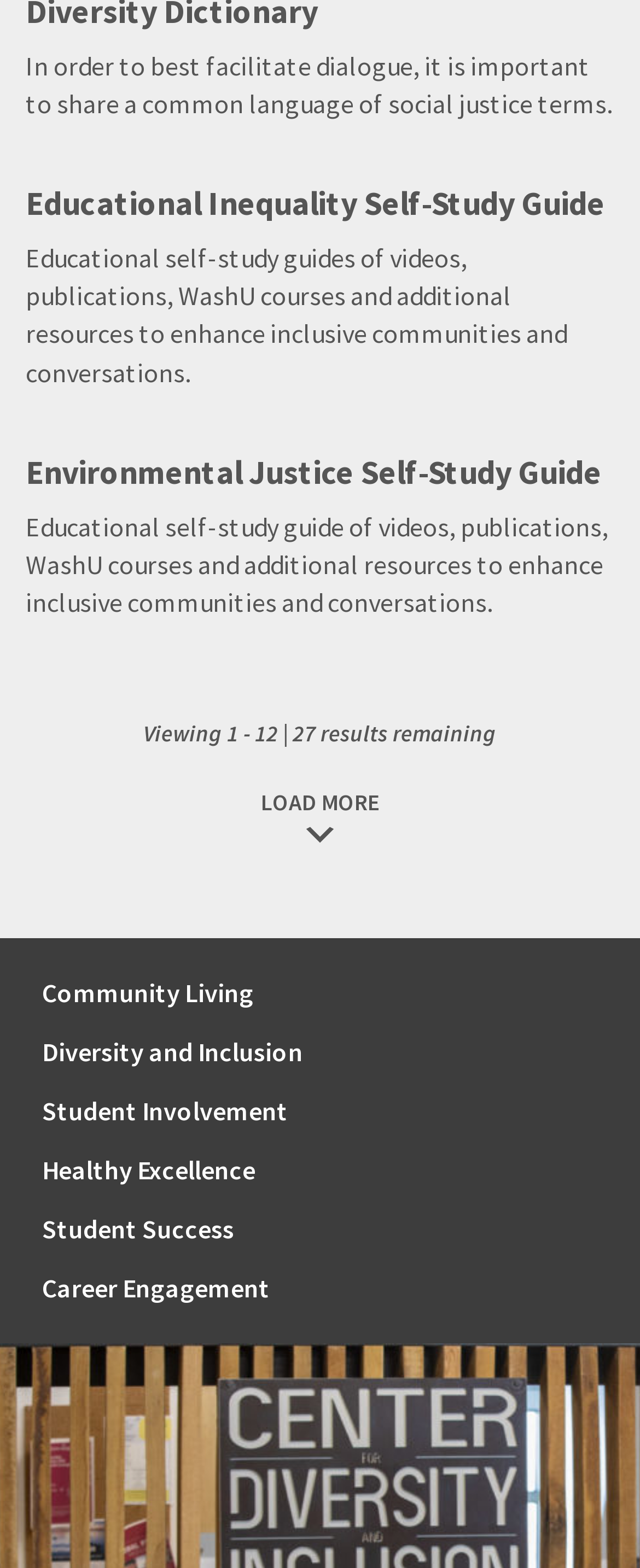Kindly determine the bounding box coordinates for the clickable area to achieve the given instruction: "Click the Next button".

None